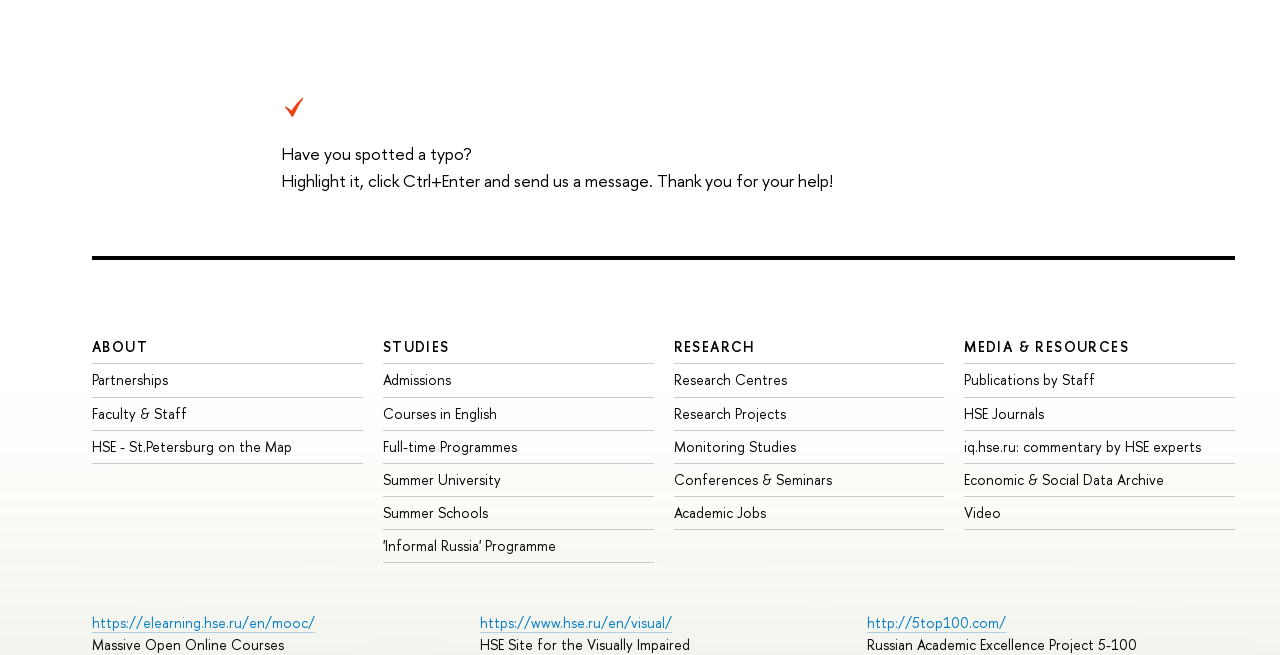Locate the bounding box coordinates of the area to click to fulfill this instruction: "View Admissions". The bounding box should be presented as four float numbers between 0 and 1, in the order [left, top, right, bottom].

[0.299, 0.565, 0.352, 0.594]